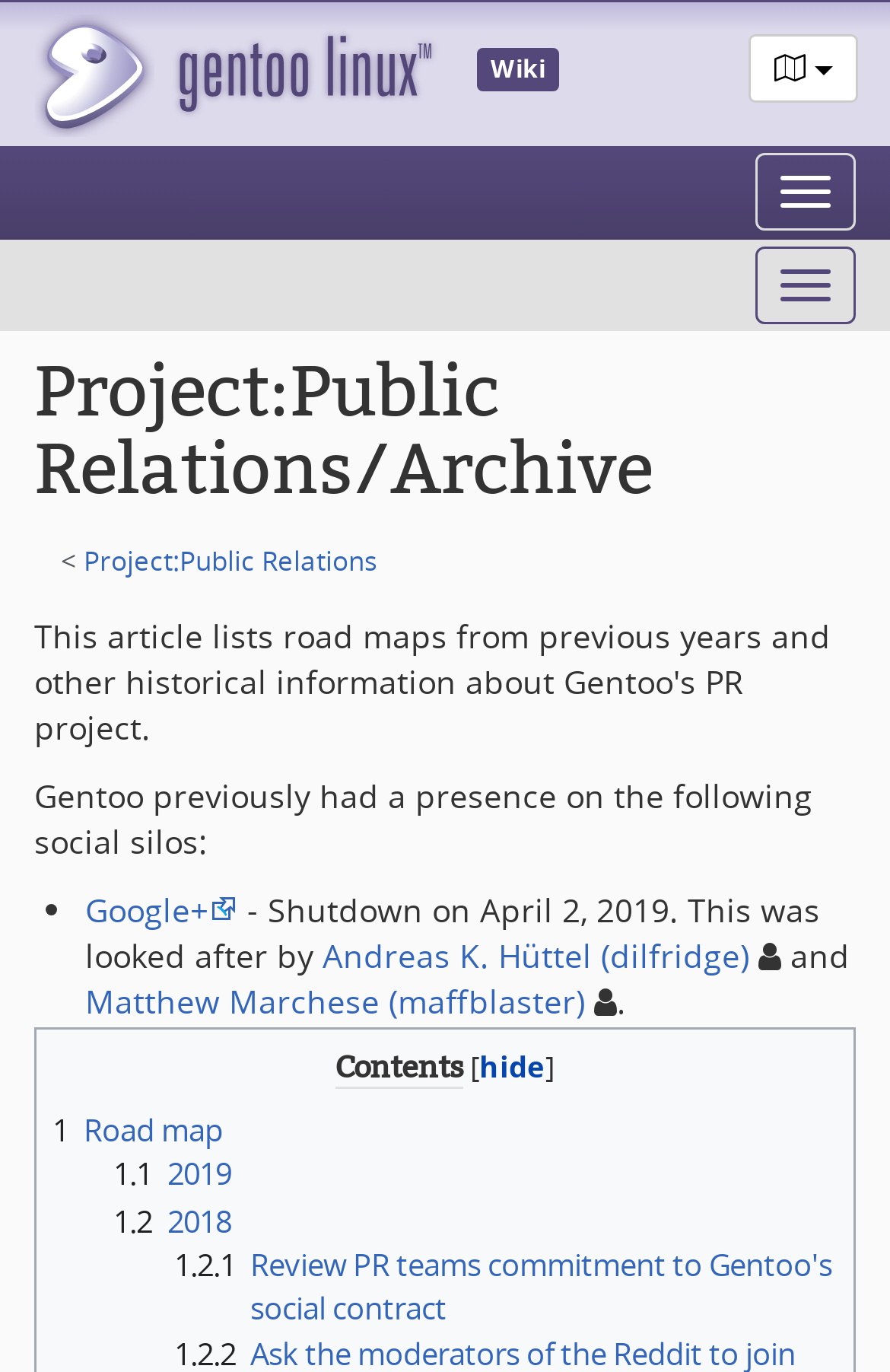Please identify the bounding box coordinates of the clickable area that will allow you to execute the instruction: "View Google+".

[0.096, 0.647, 0.268, 0.679]